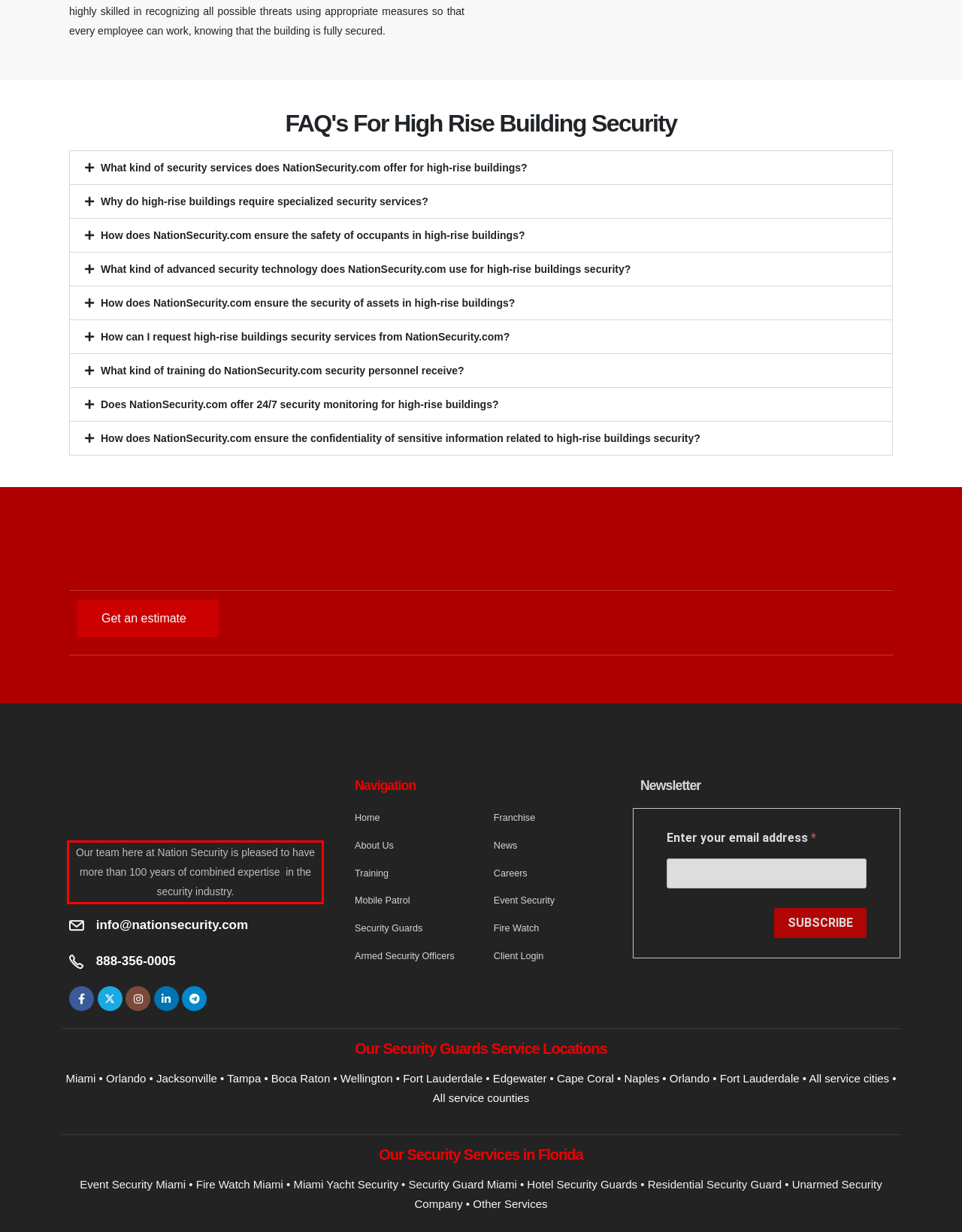Please use OCR to extract the text content from the red bounding box in the provided webpage screenshot.

Our team here at Nation Security is pleased to have more than 100 years of combined expertise in the security industry.